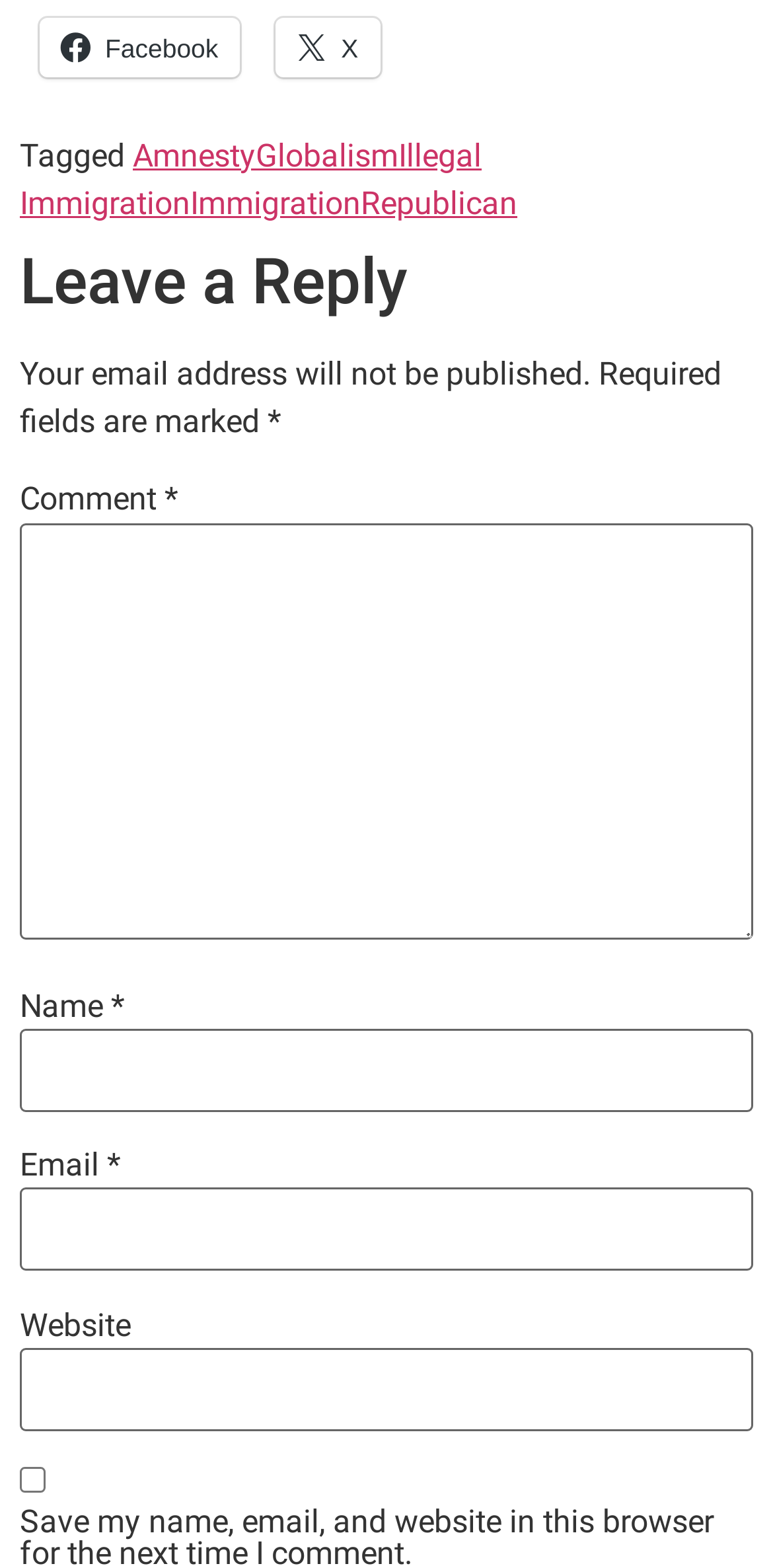Given the webpage screenshot and the description, determine the bounding box coordinates (top-left x, top-left y, bottom-right x, bottom-right y) that define the location of the UI element matching this description: parent_node: Comment * name="comment"

[0.026, 0.333, 0.974, 0.599]